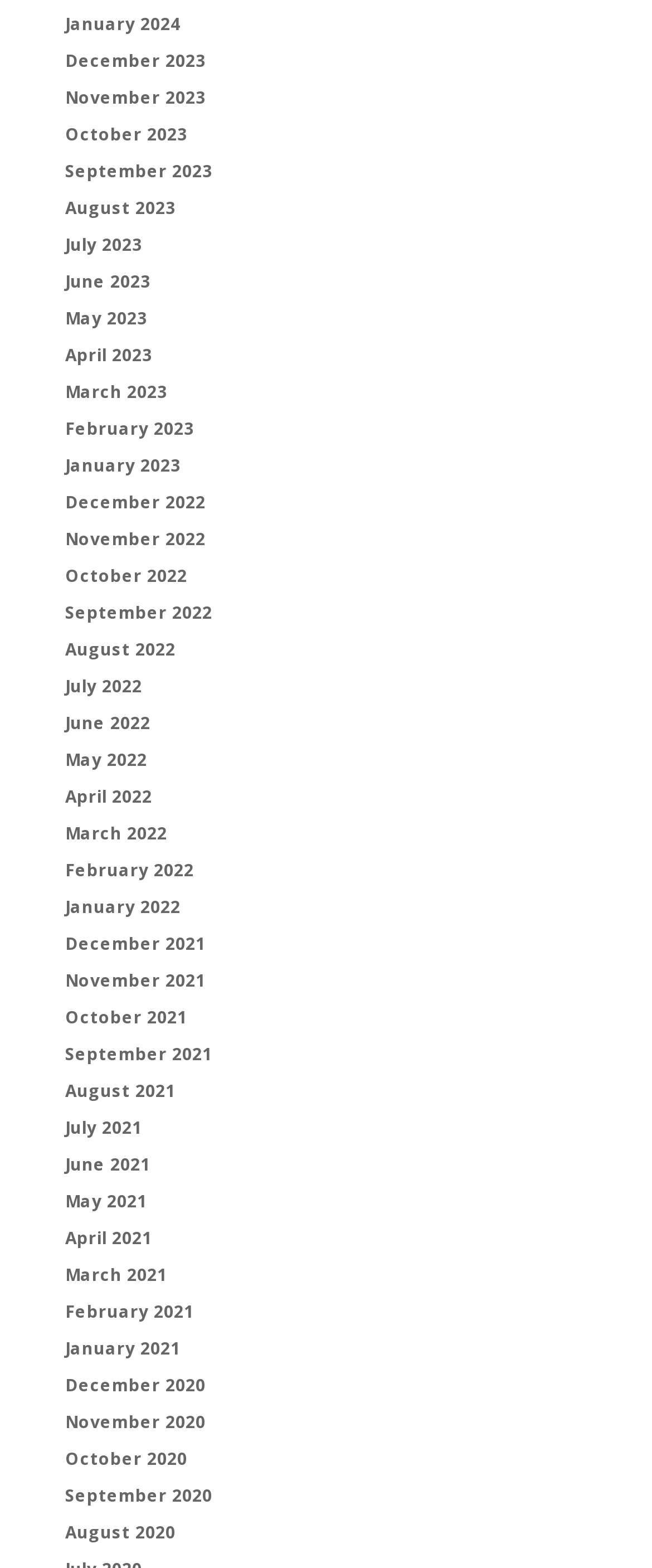Please answer the following question using a single word or phrase: 
What is the latest month listed?

January 2024